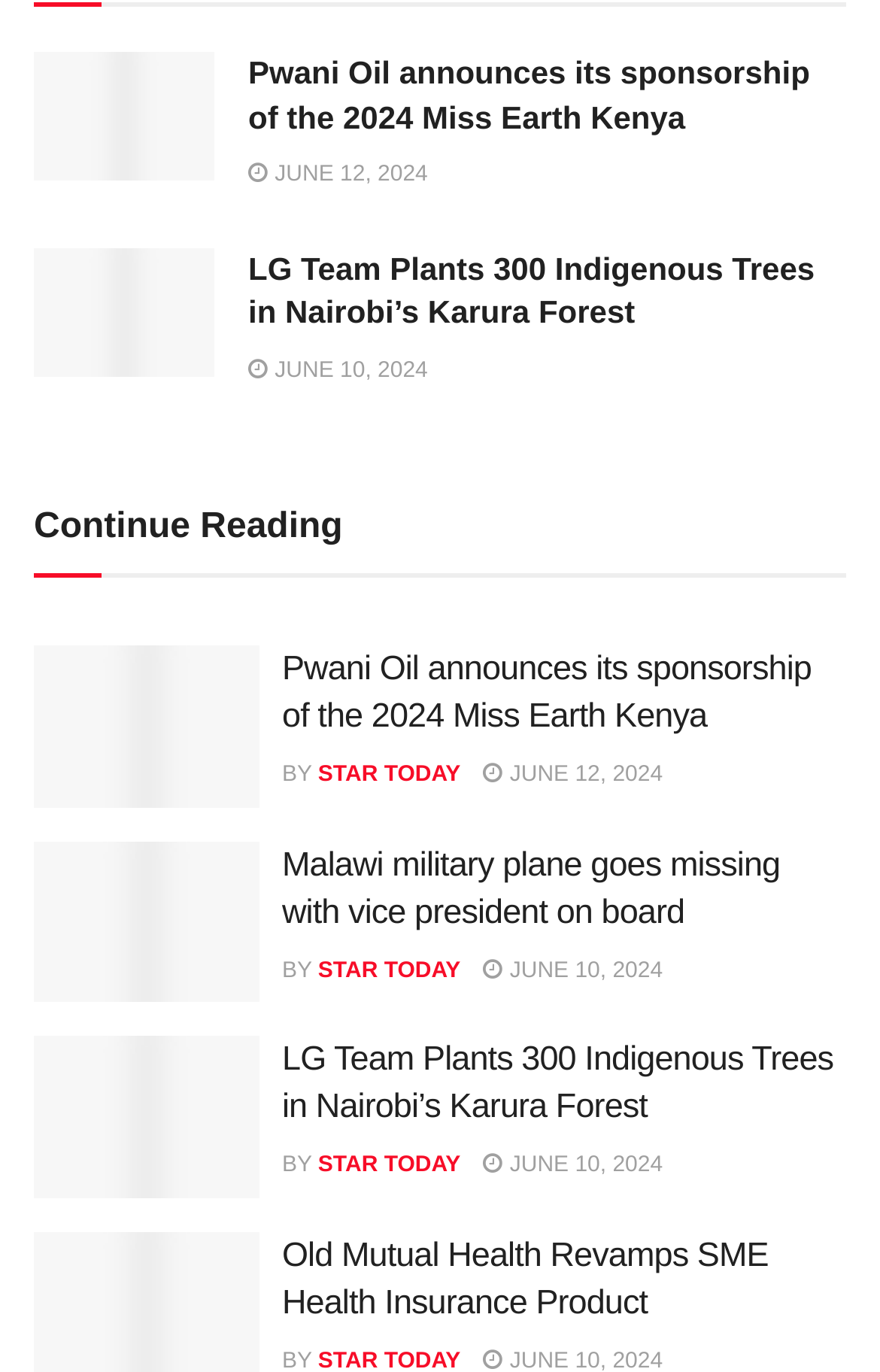Reply to the question with a single word or phrase:
How many images are on this webpage?

4